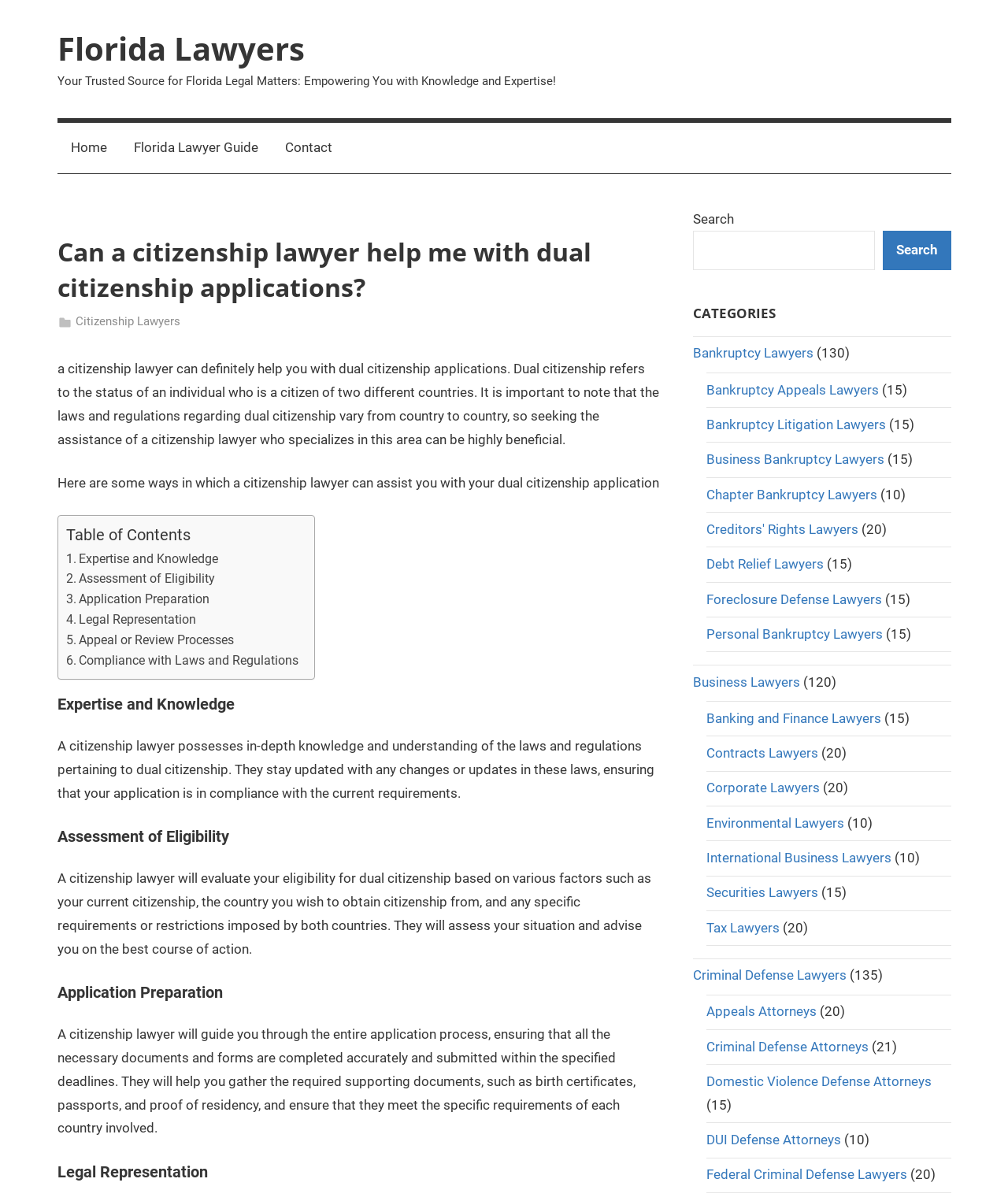Please identify the bounding box coordinates of the area that needs to be clicked to fulfill the following instruction: "Contact the lawyer."

[0.269, 0.102, 0.343, 0.144]